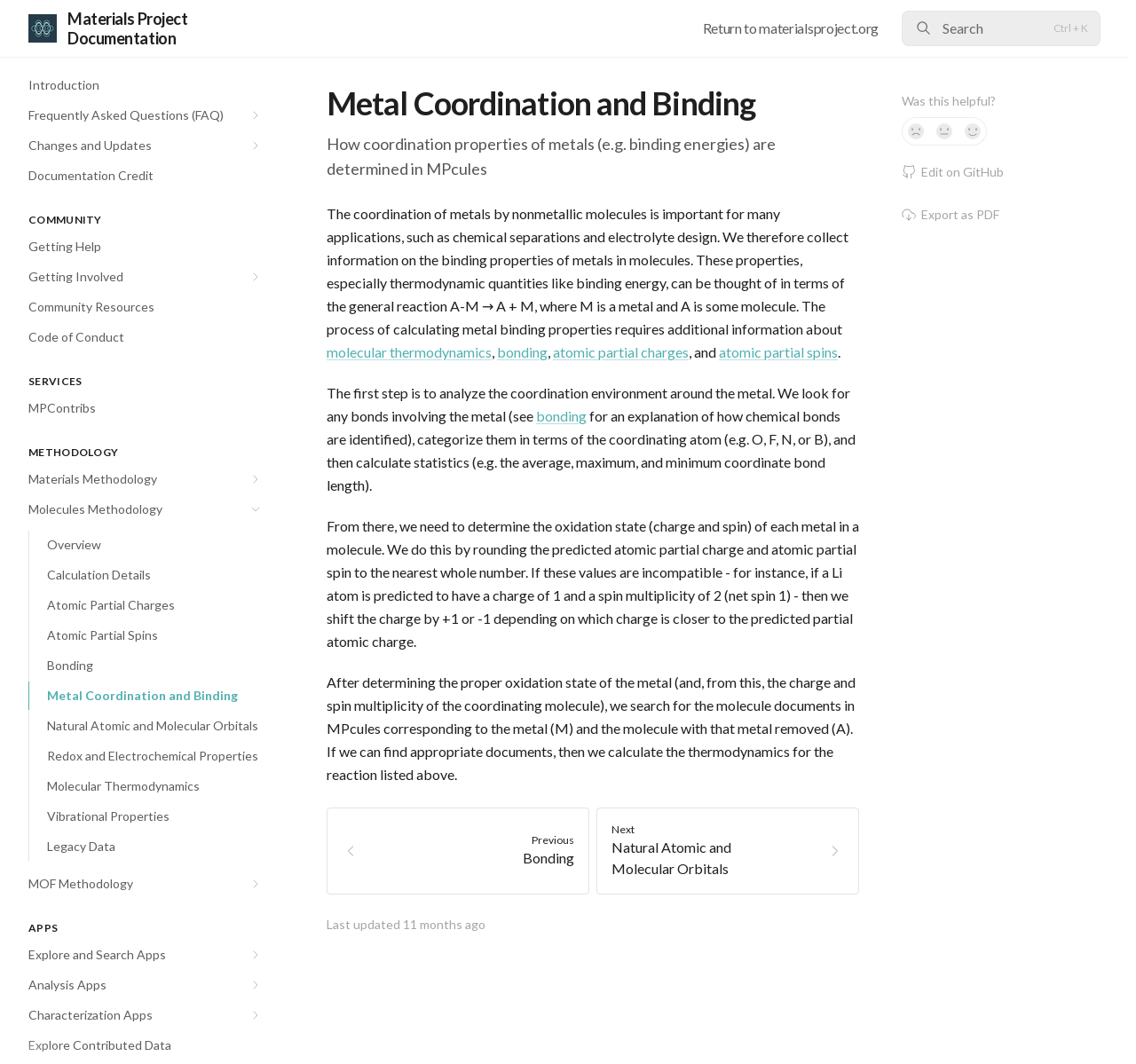Using the provided element description "Vibrational Properties", determine the bounding box coordinates of the UI element.

[0.026, 0.754, 0.238, 0.781]